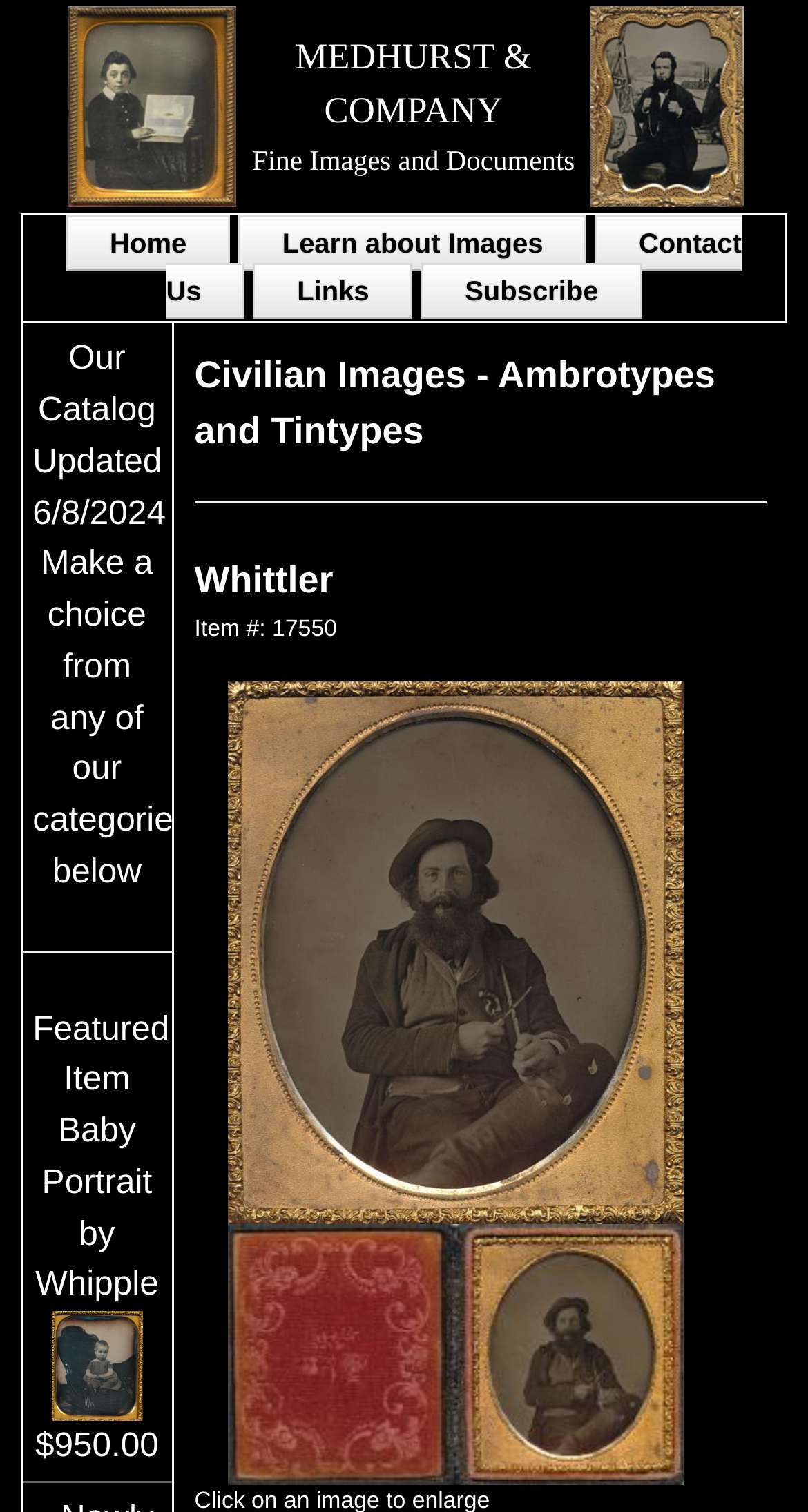Using the webpage screenshot, find the UI element described by AES US Parts Website. Provide the bounding box coordinates in the format (top-left x, top-left y, bottom-right x, bottom-right y), ensuring all values are floating point numbers between 0 and 1.

None